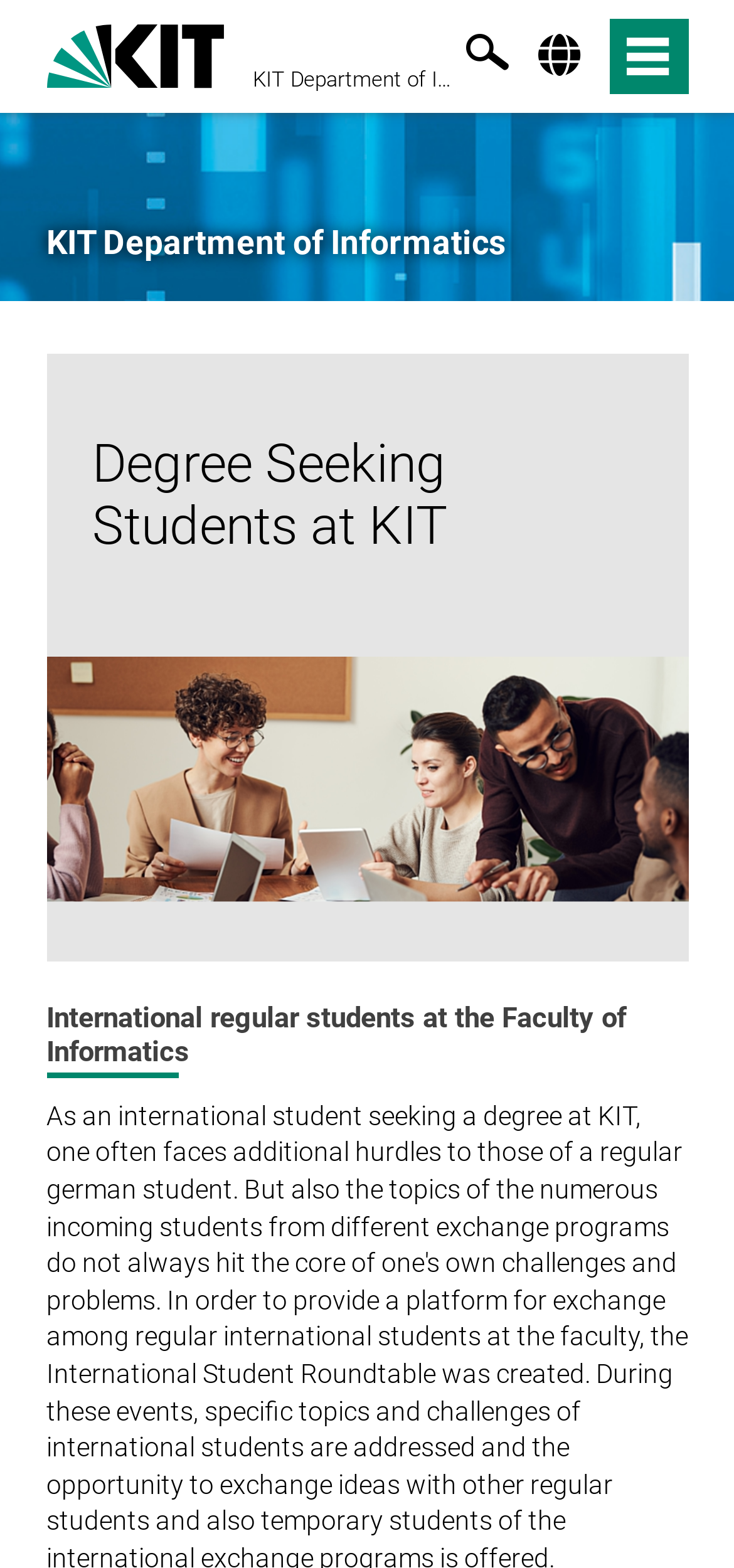What is the image below the heading?
Answer the question in as much detail as possible.

Below the heading 'Degree Seeking Students at KIT', there is an image described as 'Banner', which is likely a visual element used to decorate the webpage.